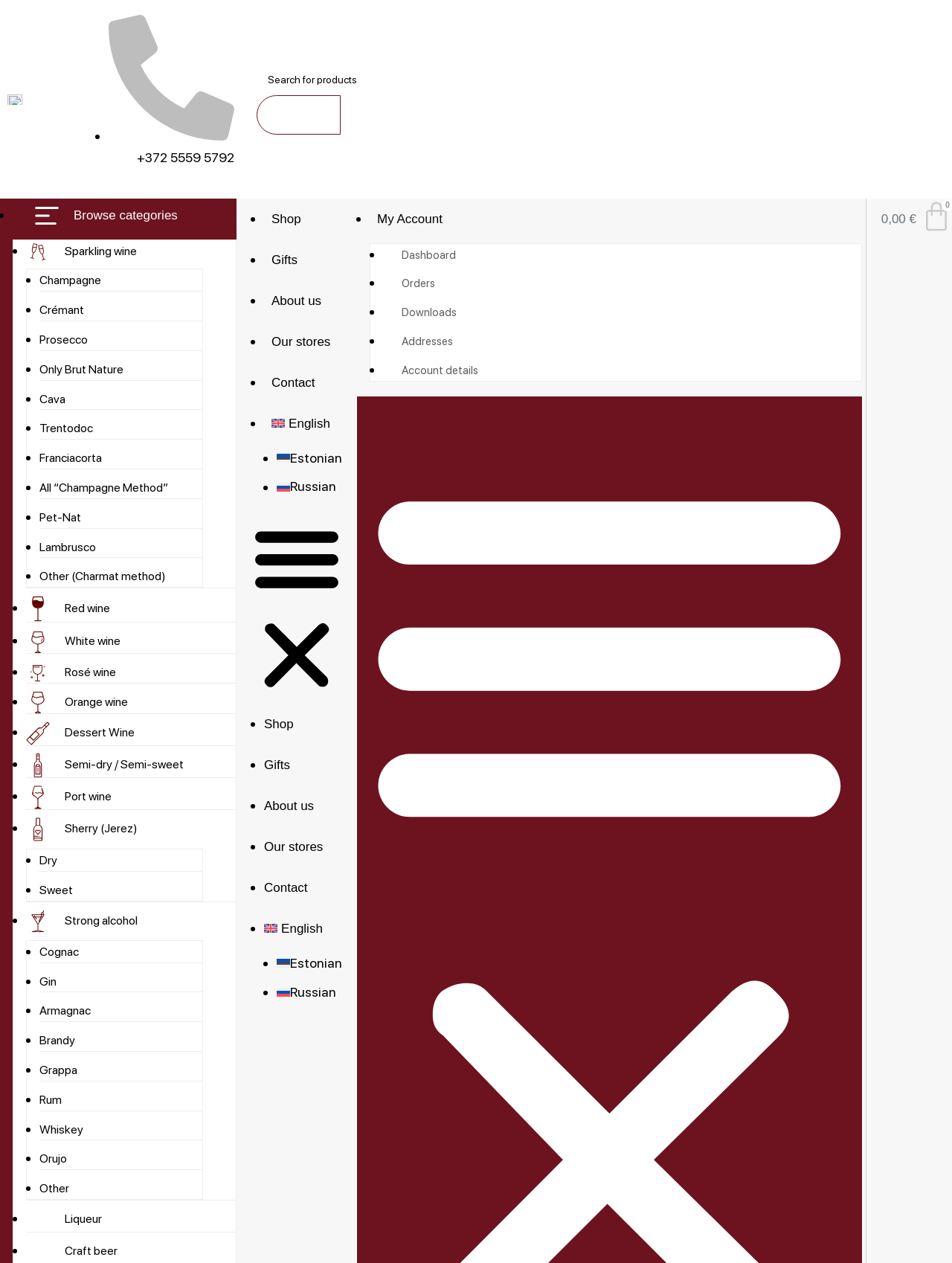Determine the coordinates of the bounding box for the clickable area needed to execute this instruction: "Go to Shop".

[0.277, 0.168, 0.324, 0.179]